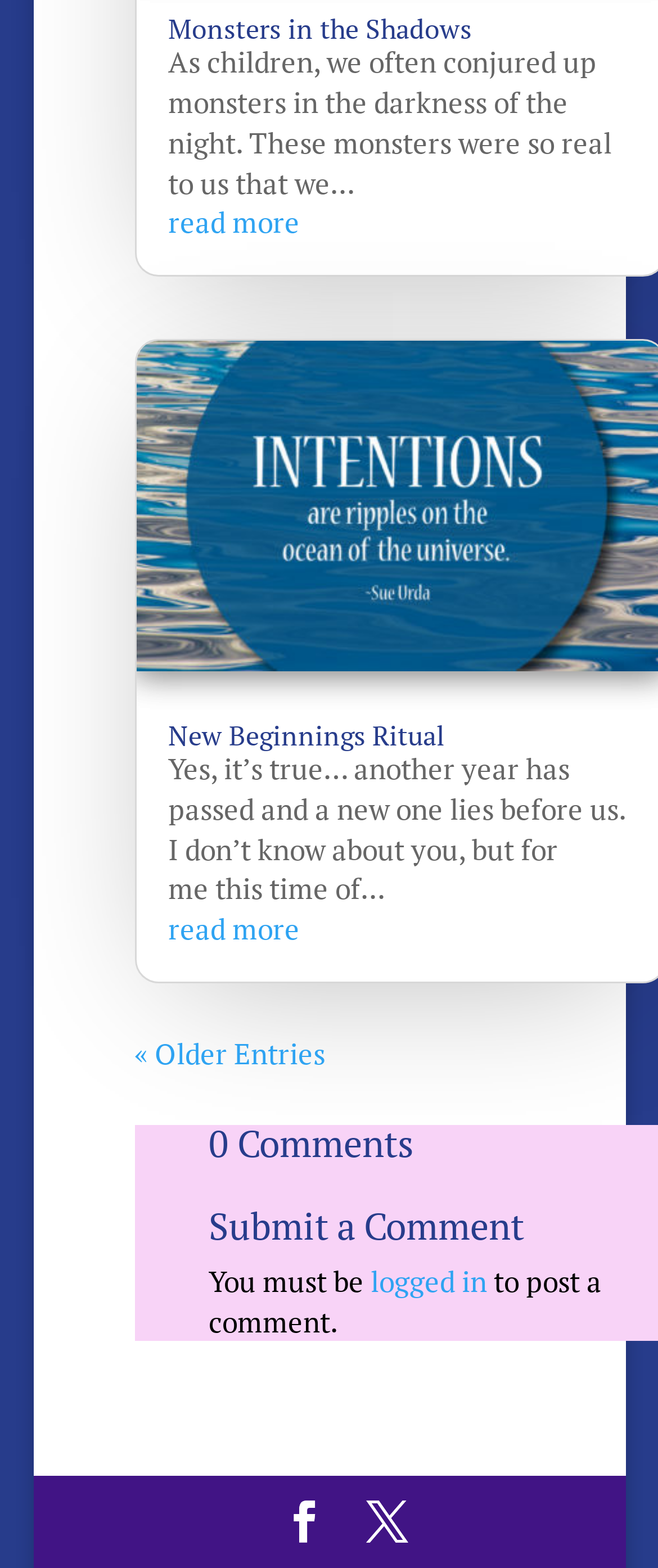Determine the bounding box coordinates of the clickable element necessary to fulfill the instruction: "read more about New Beginnings Ritual". Provide the coordinates as four float numbers within the 0 to 1 range, i.e., [left, top, right, bottom].

[0.255, 0.58, 0.455, 0.605]